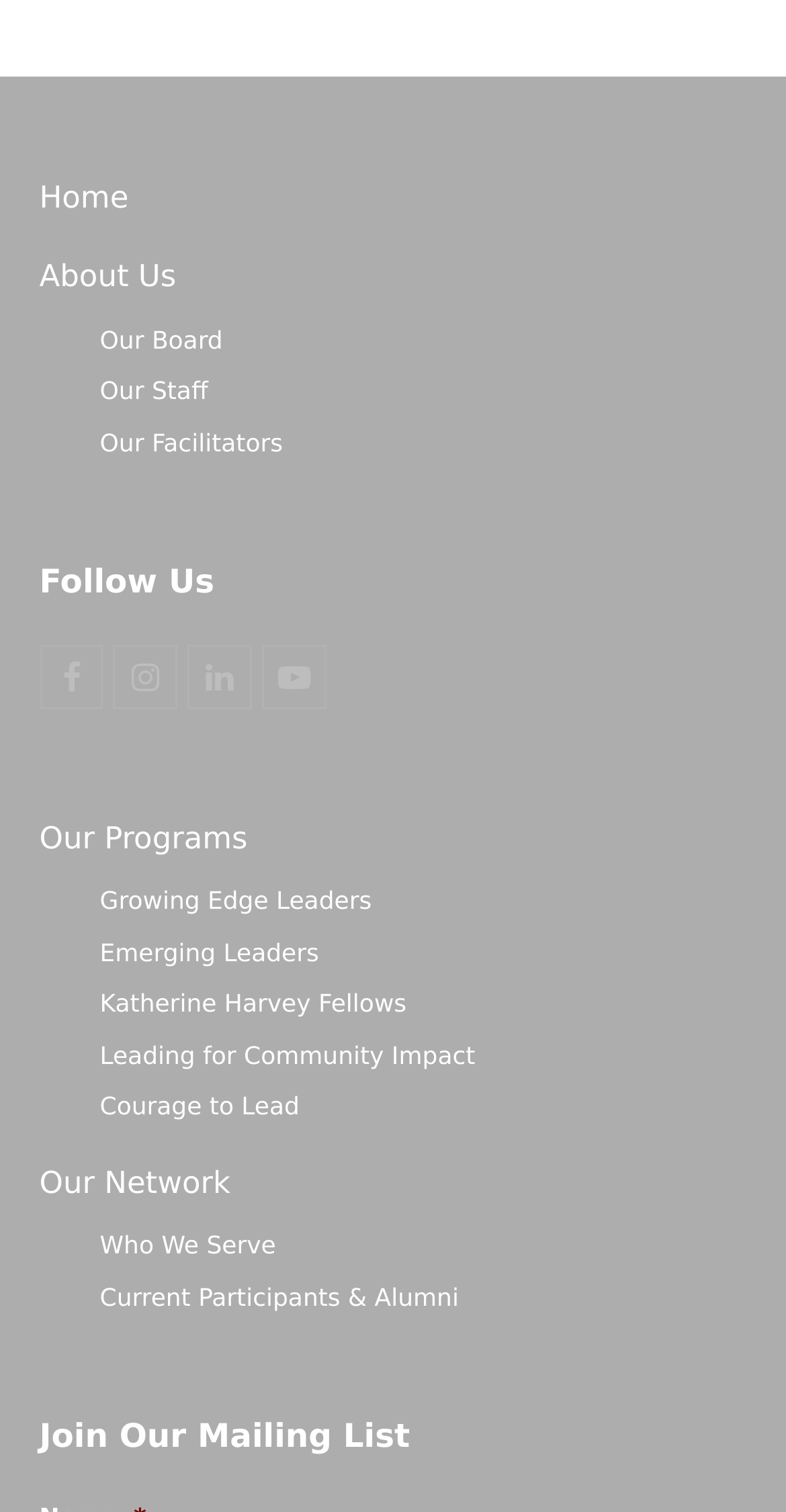Locate the coordinates of the bounding box for the clickable region that fulfills this instruction: "follow us on Facebook".

[0.05, 0.426, 0.132, 0.469]